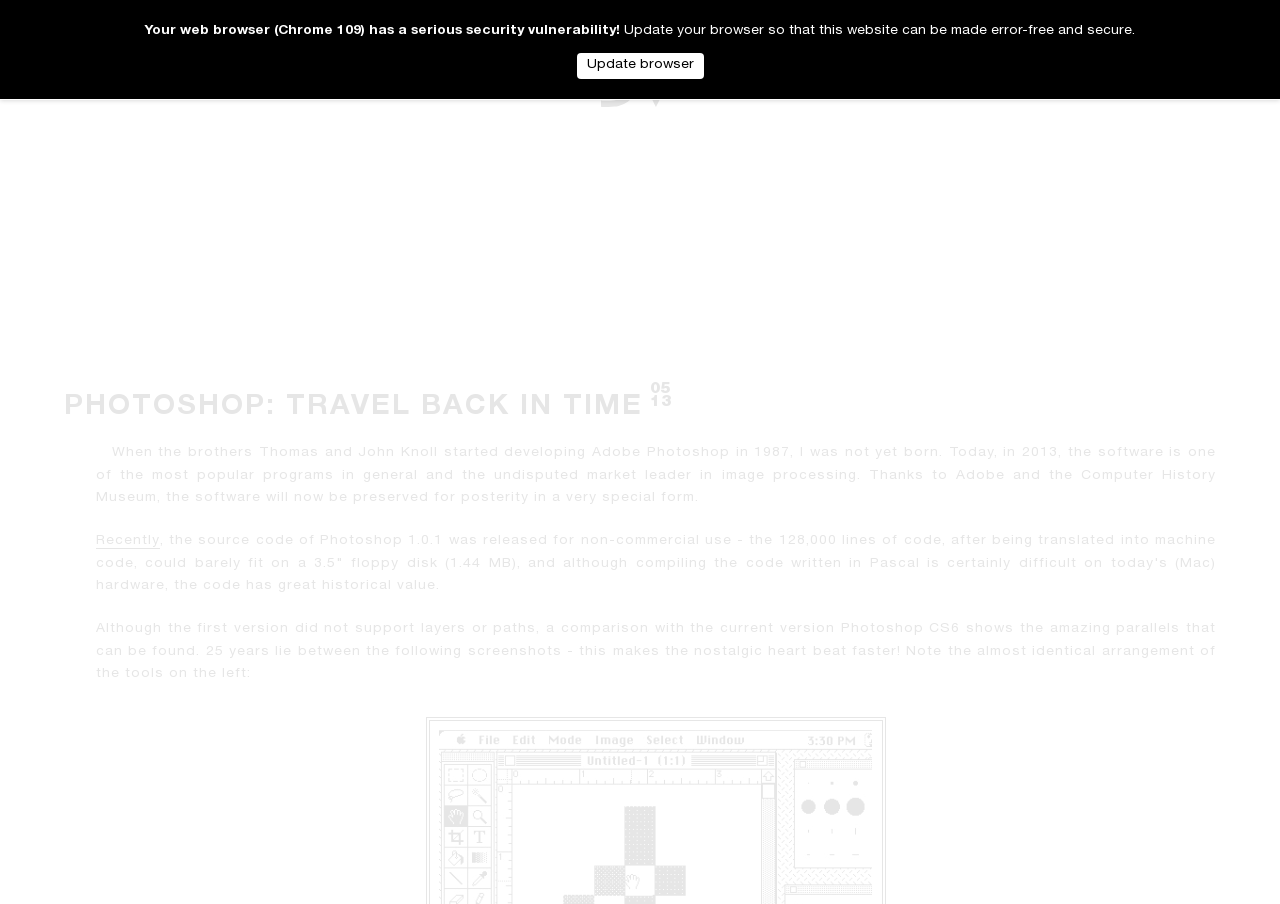Identify and provide the title of the webpage.

PHOTOSHOP: TRAVEL BACK IN TIME05
13